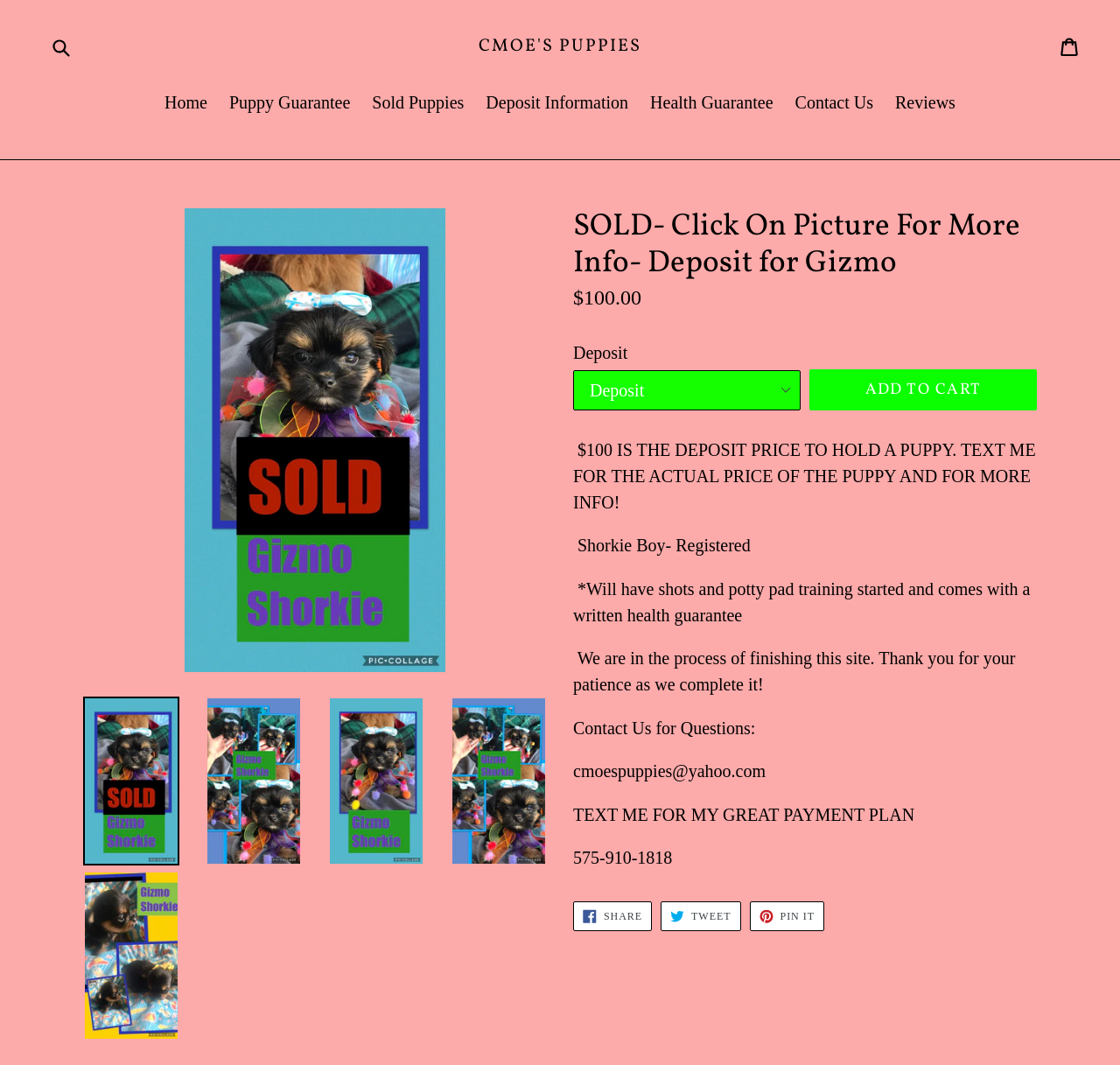Find the bounding box coordinates for the element that must be clicked to complete the instruction: "Search for something". The coordinates should be four float numbers between 0 and 1, indicated as [left, top, right, bottom].

[0.043, 0.025, 0.086, 0.062]